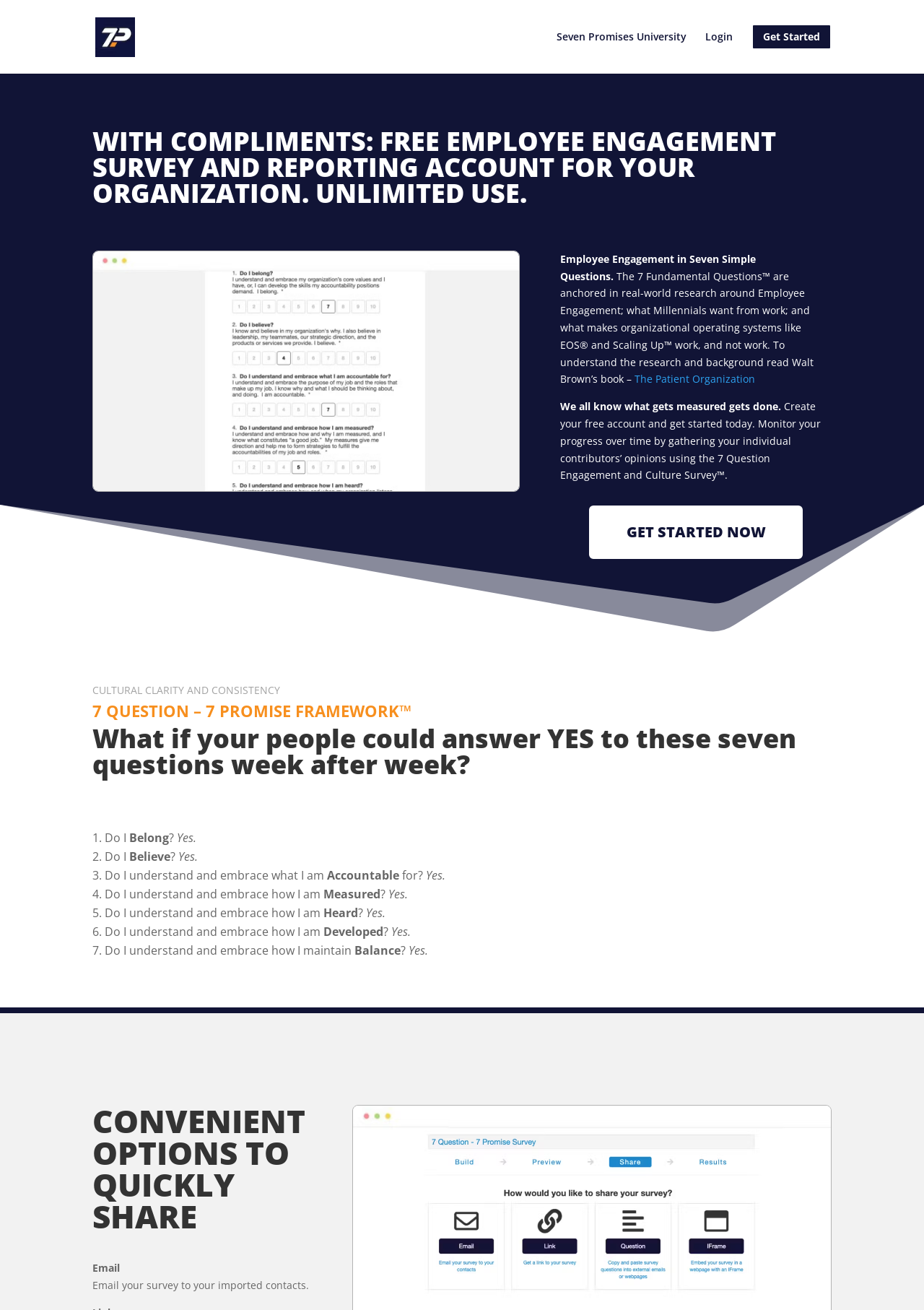Generate the text of the webpage's primary heading.

WITH COMPLIMENTS: FREE EMPLOYEE ENGAGEMENT SURVEY AND REPORTING ACCOUNT FOR YOUR ORGANIZATION. UNLIMITED USE.